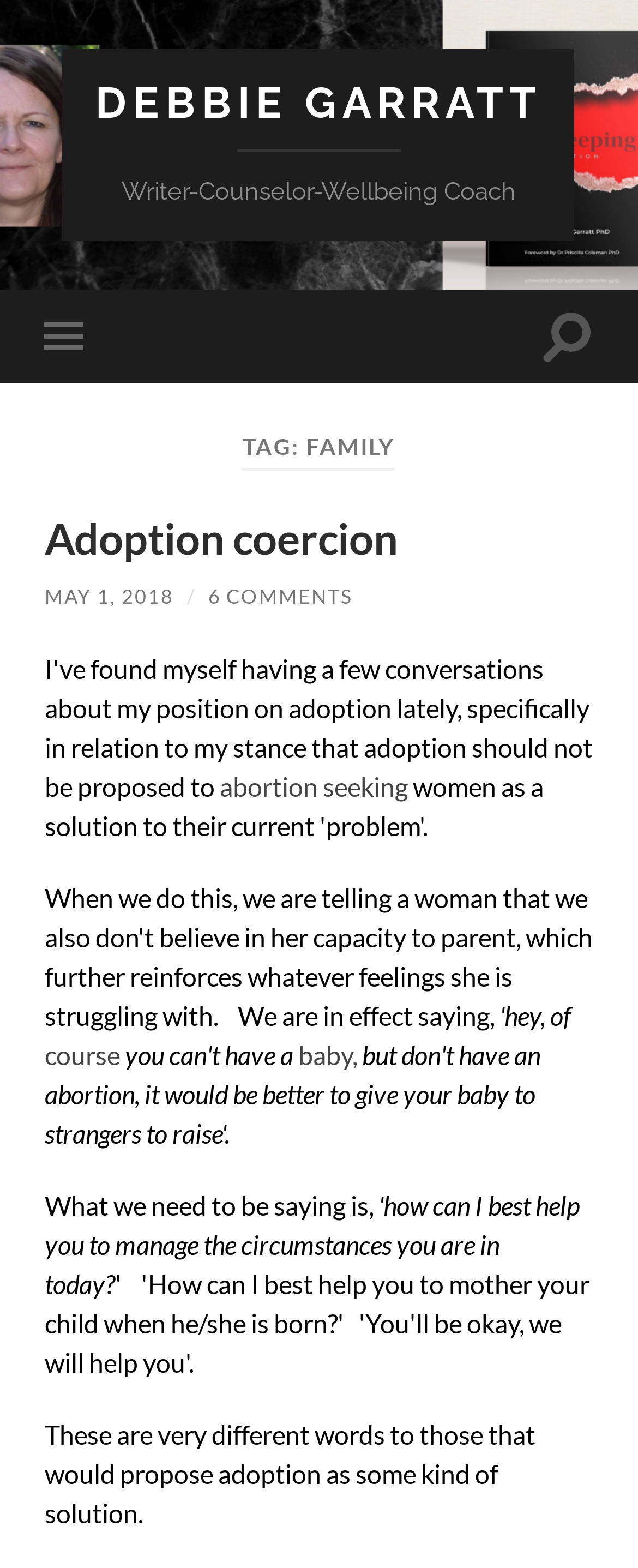Please provide the bounding box coordinates for the UI element as described: "Debbie Garratt". The coordinates must be four floats between 0 and 1, represented as [left, top, right, bottom].

[0.15, 0.049, 0.85, 0.081]